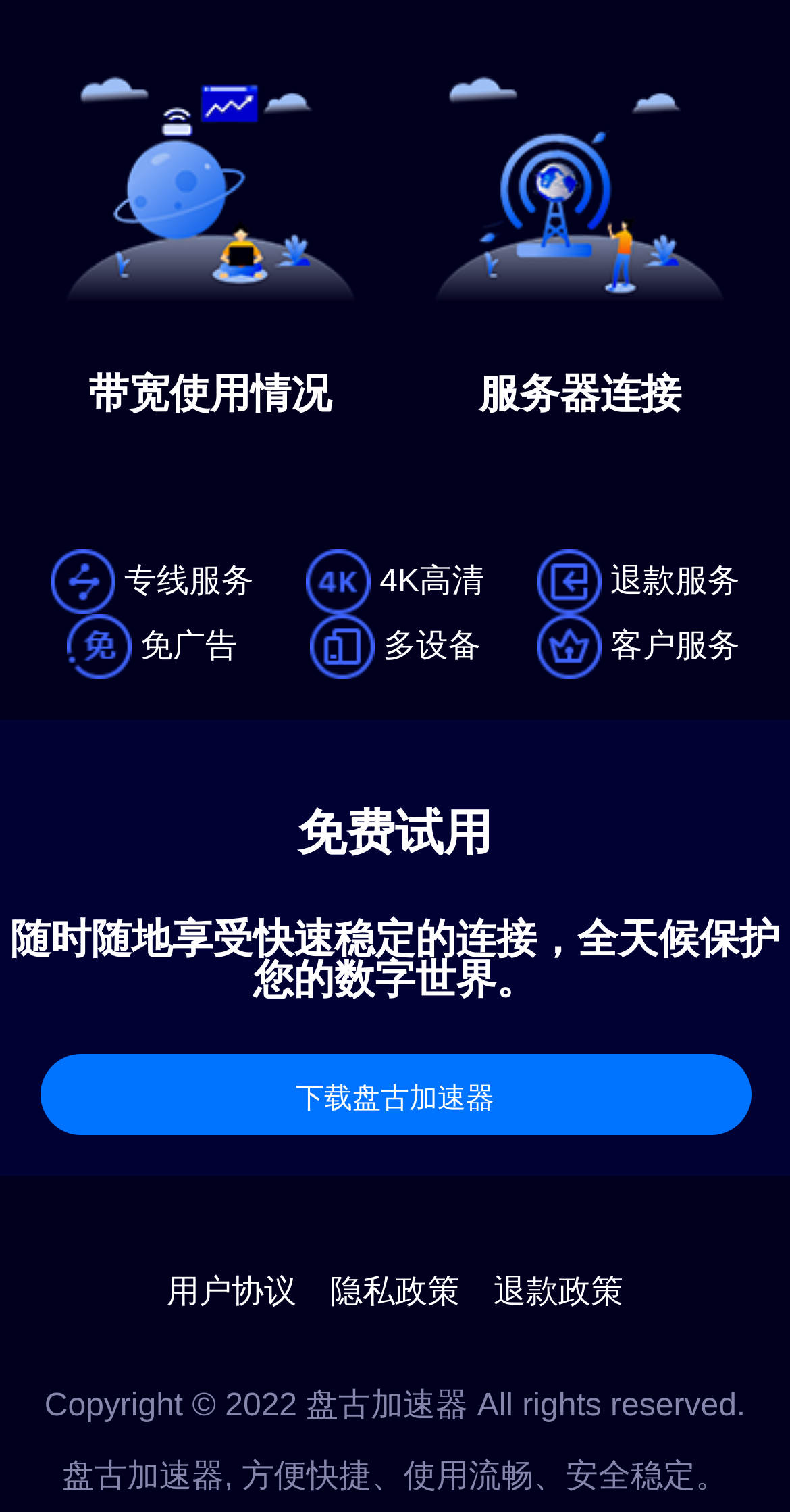How many links are in the footer section?
Utilize the image to construct a detailed and well-explained answer.

I counted the number of links in the footer section, which are '用户协议' (user agreement), '隐私政策' (privacy policy), and '退款政策' (refund policy).